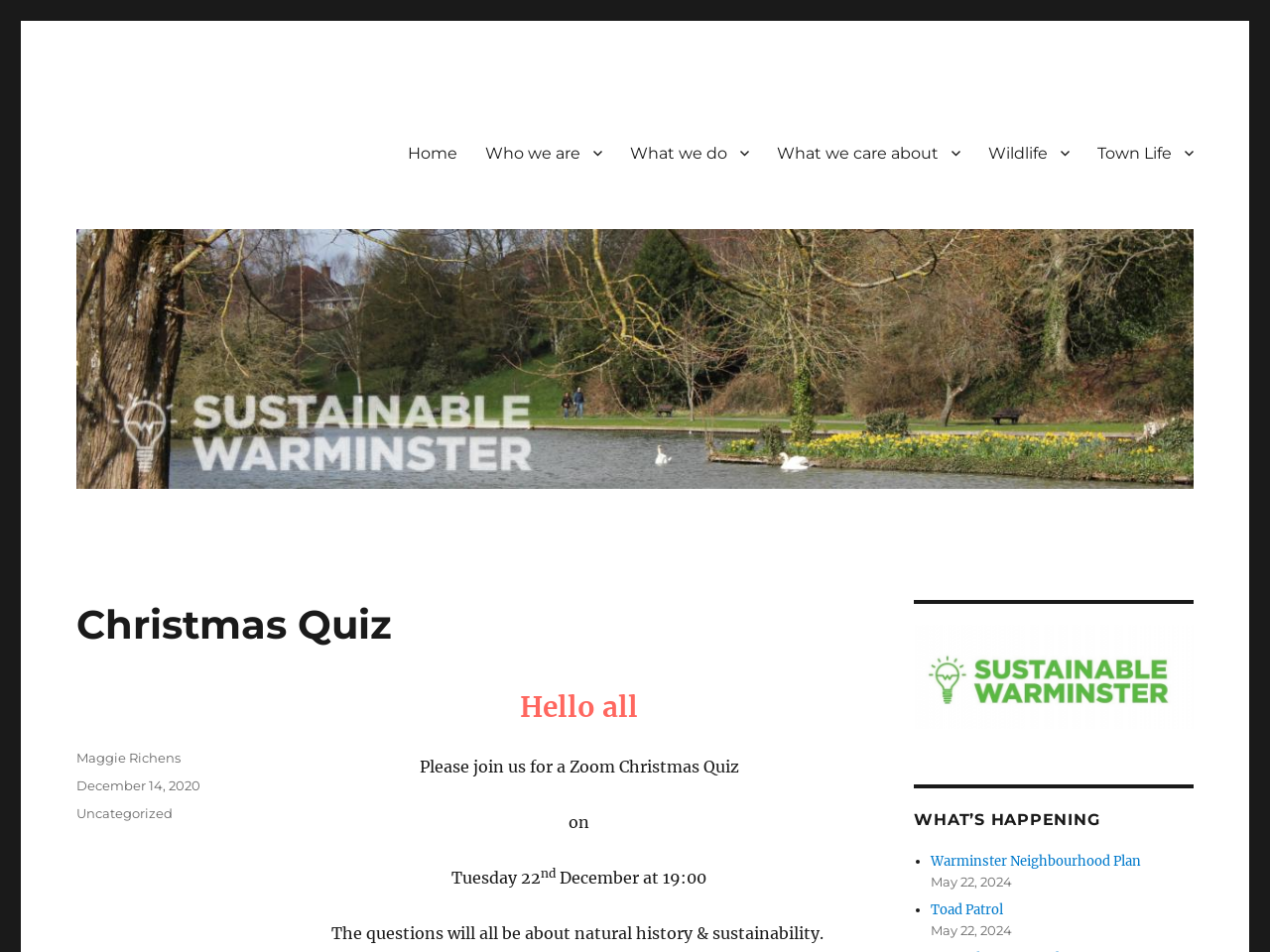Give a one-word or short phrase answer to the question: 
Who is the author of the webpage content?

Maggie Richens